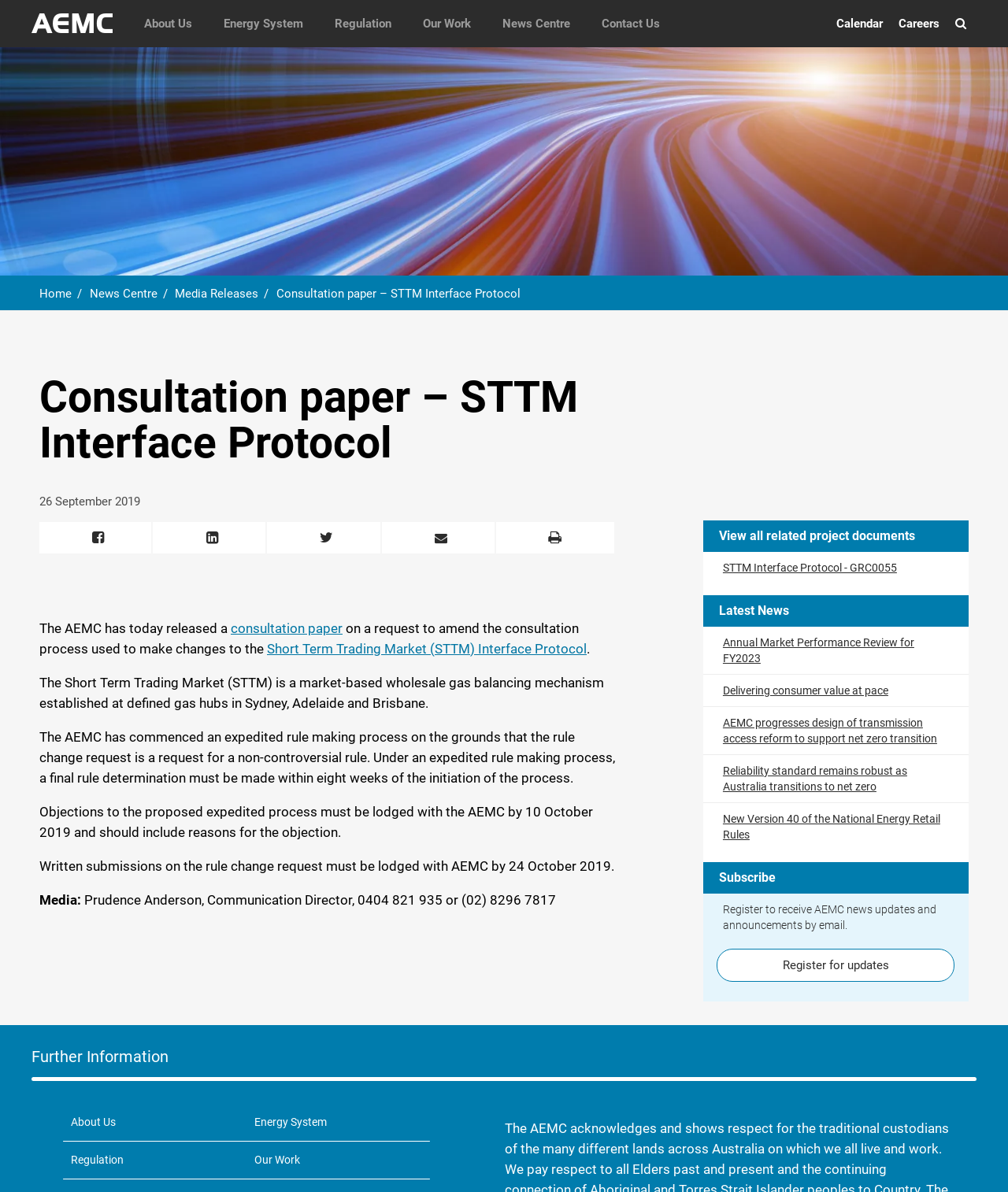Locate the UI element that matches the description Careers in the webpage screenshot. Return the bounding box coordinates in the format (top-left x, top-left y, bottom-right x, bottom-right y), with values ranging from 0 to 1.

[0.883, 0.0, 0.94, 0.04]